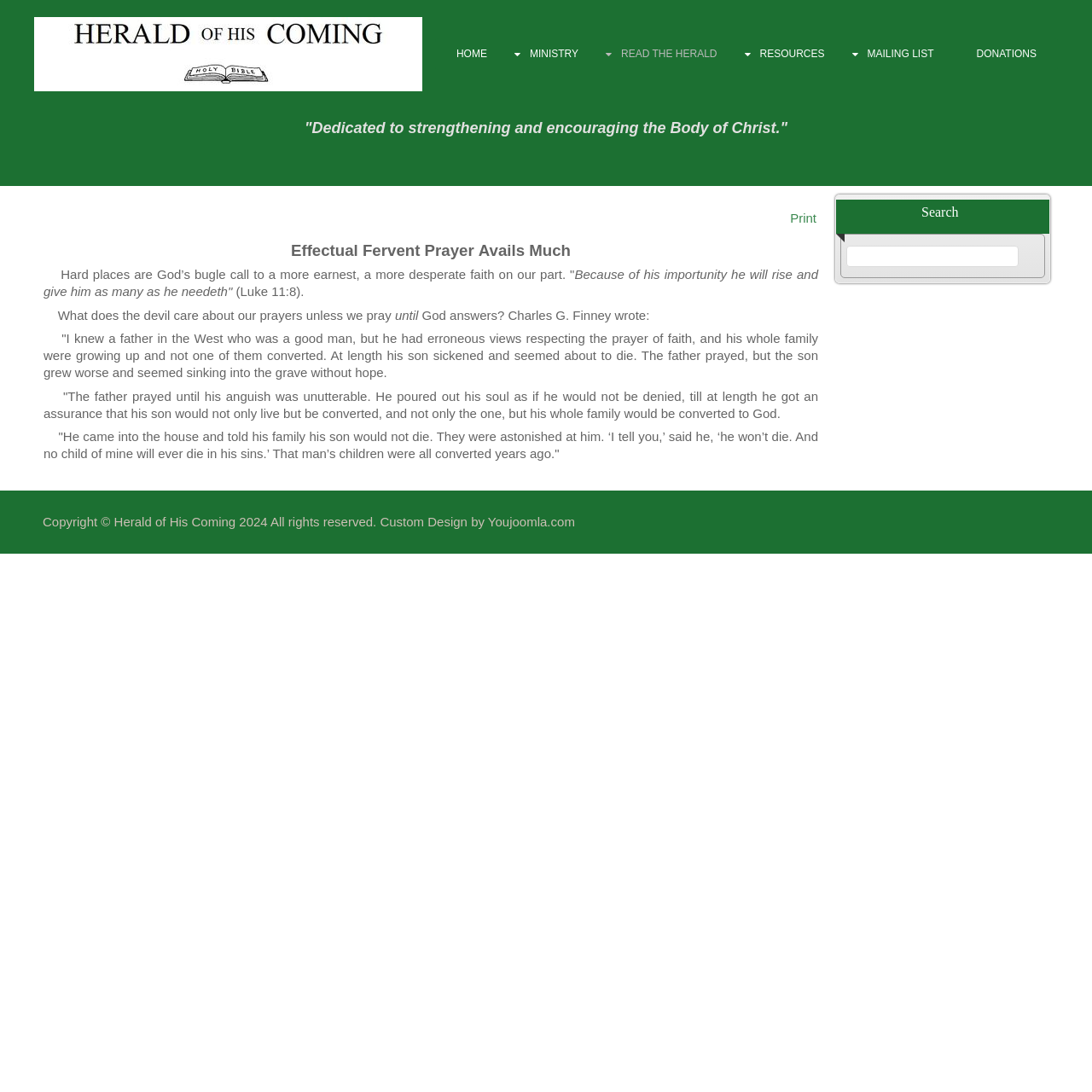Please specify the bounding box coordinates for the clickable region that will help you carry out the instruction: "Click on the DONATIONS link".

[0.875, 0.035, 0.969, 0.064]